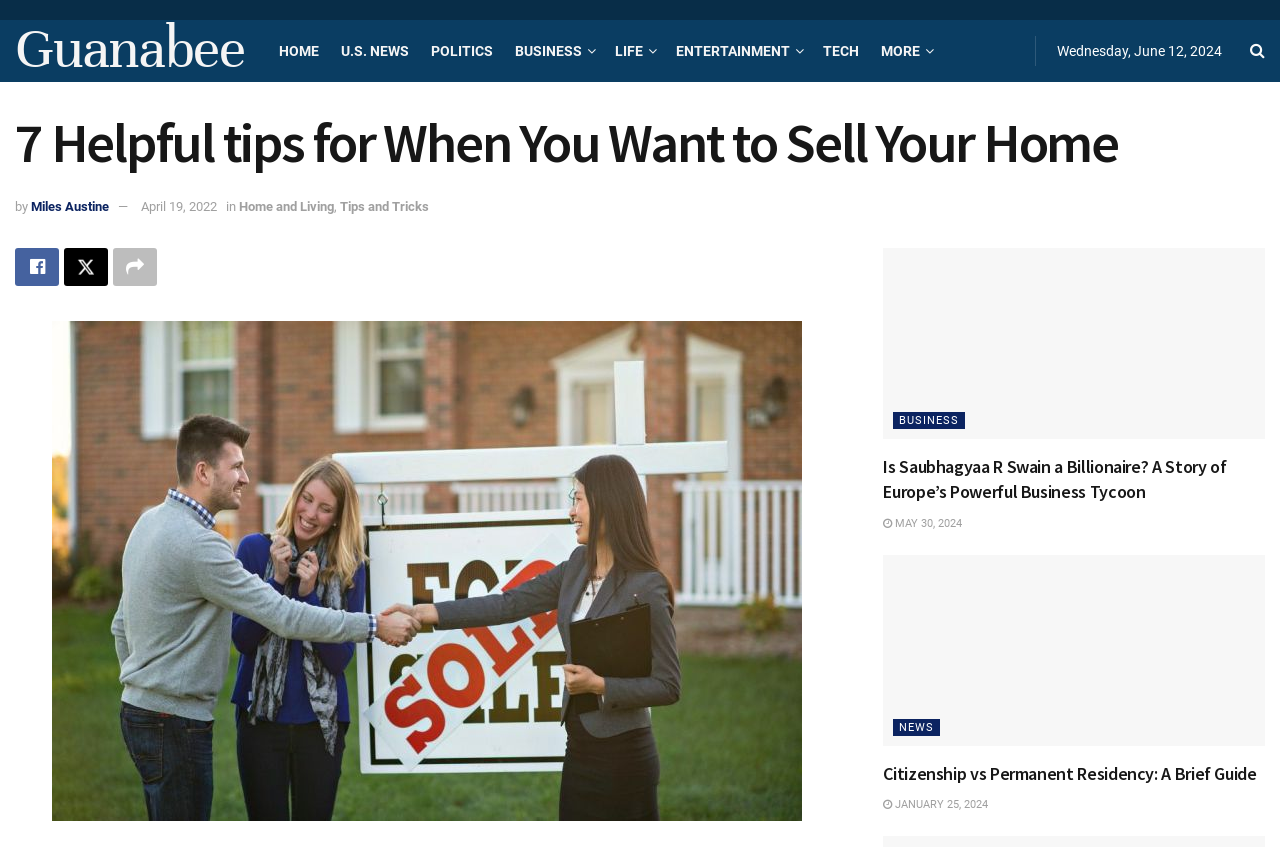Give a detailed account of the webpage, highlighting key information.

The webpage appears to be a news article page with a focus on real estate and home selling. At the top, there is a navigation menu with 8 links: "Guanabee", "HOME", "U.S. NEWS", "POLITICS", "BUSINESS", "LIFE", "ENTERTAINMENT", and "MORE". These links are positioned horizontally across the top of the page, with "Guanabee" on the left and "MORE" on the right.

Below the navigation menu, there is a date displayed as "Wednesday, June 12, 2024". Next to the date, there is a search icon represented by a magnifying glass.

The main content of the page is an article titled "7 Helpful tips for When You Want to Sell Your Home" written by "Miles Austine" on "April 19, 2022". The article is categorized under "Home and Living" and "Tips and Tricks". There are three social media links below the article title, represented by icons.

The main body of the page is divided into two sections. The left section contains a list of news articles, each with a title, a category, and a date. The first article is titled "Is Saubhagyaa R Swain a Billionaire? A Story of Europe’s Powerful Business Tycoon" and is categorized under "BUSINESS". The second article is titled "Citizenship vs Permanent Residency: A Brief Guide" and is categorized under "NEWS". Each article has a corresponding image and a "Read more" link.

The overall layout of the page is organized, with clear headings and concise text. The use of icons and images adds visual appeal to the page.